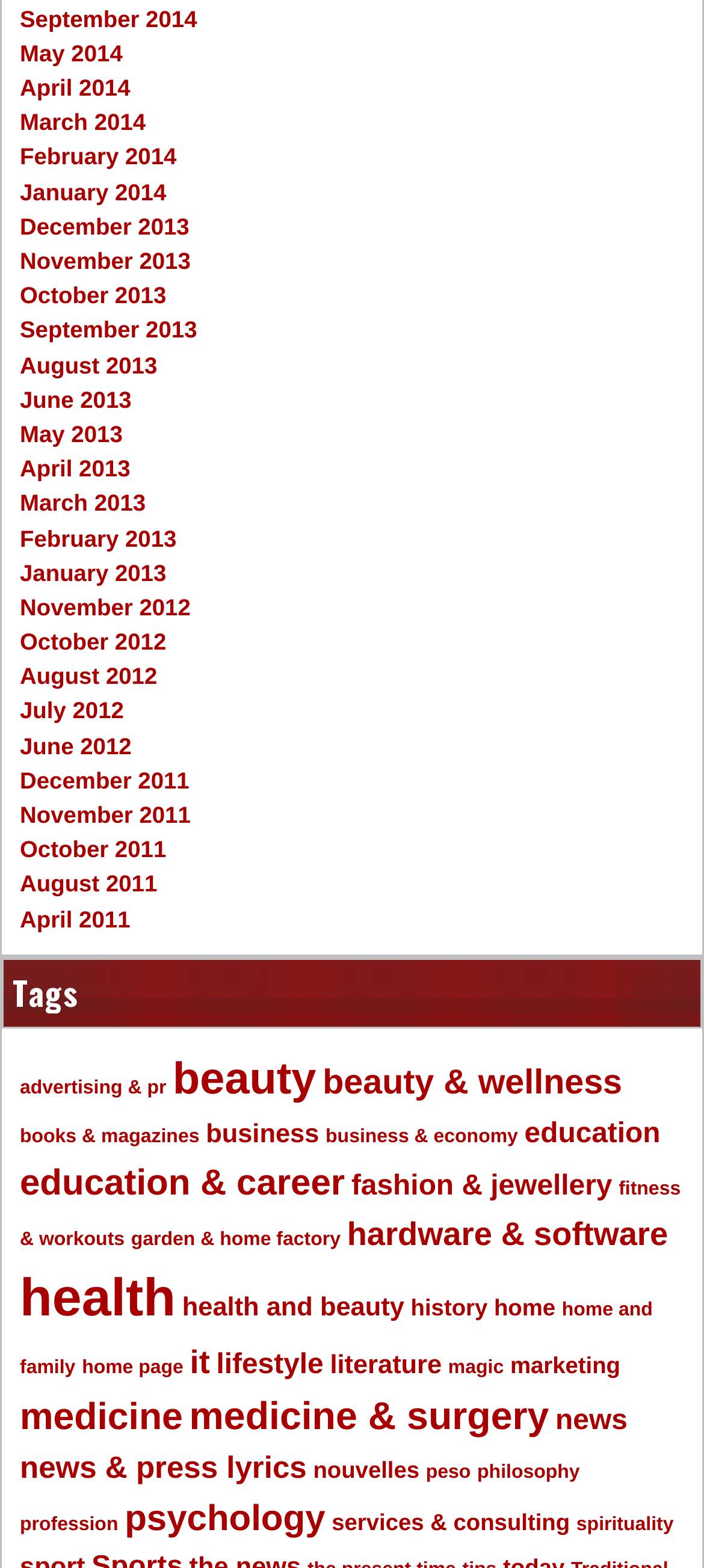Determine the bounding box coordinates for the HTML element mentioned in the following description: "Privacy". The coordinates should be a list of four floats ranging from 0 to 1, represented as [left, top, right, bottom].

None